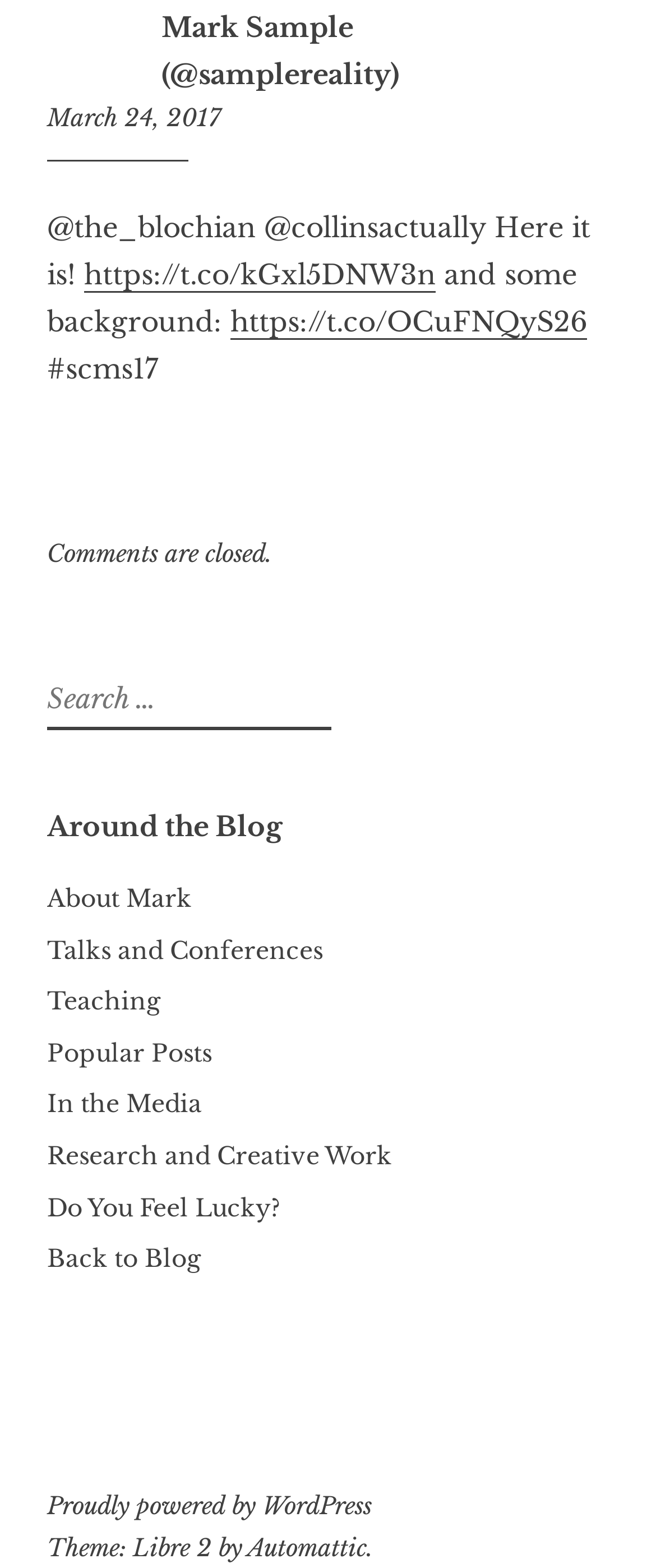Please determine the bounding box coordinates for the element that should be clicked to follow these instructions: "Check the 'Academic Calendar'".

None